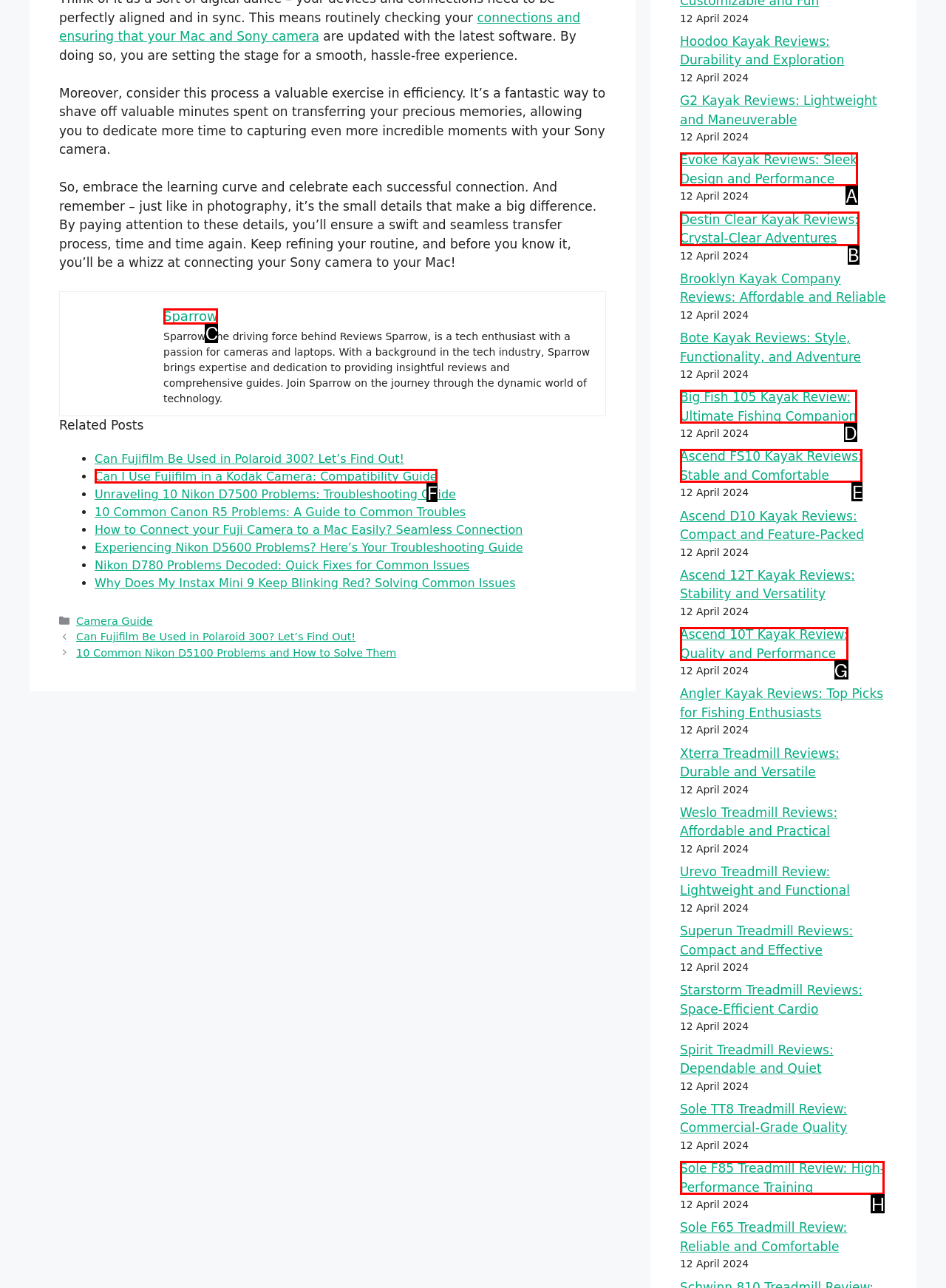Select the letter of the option that corresponds to: Sparrow
Provide the letter from the given options.

C